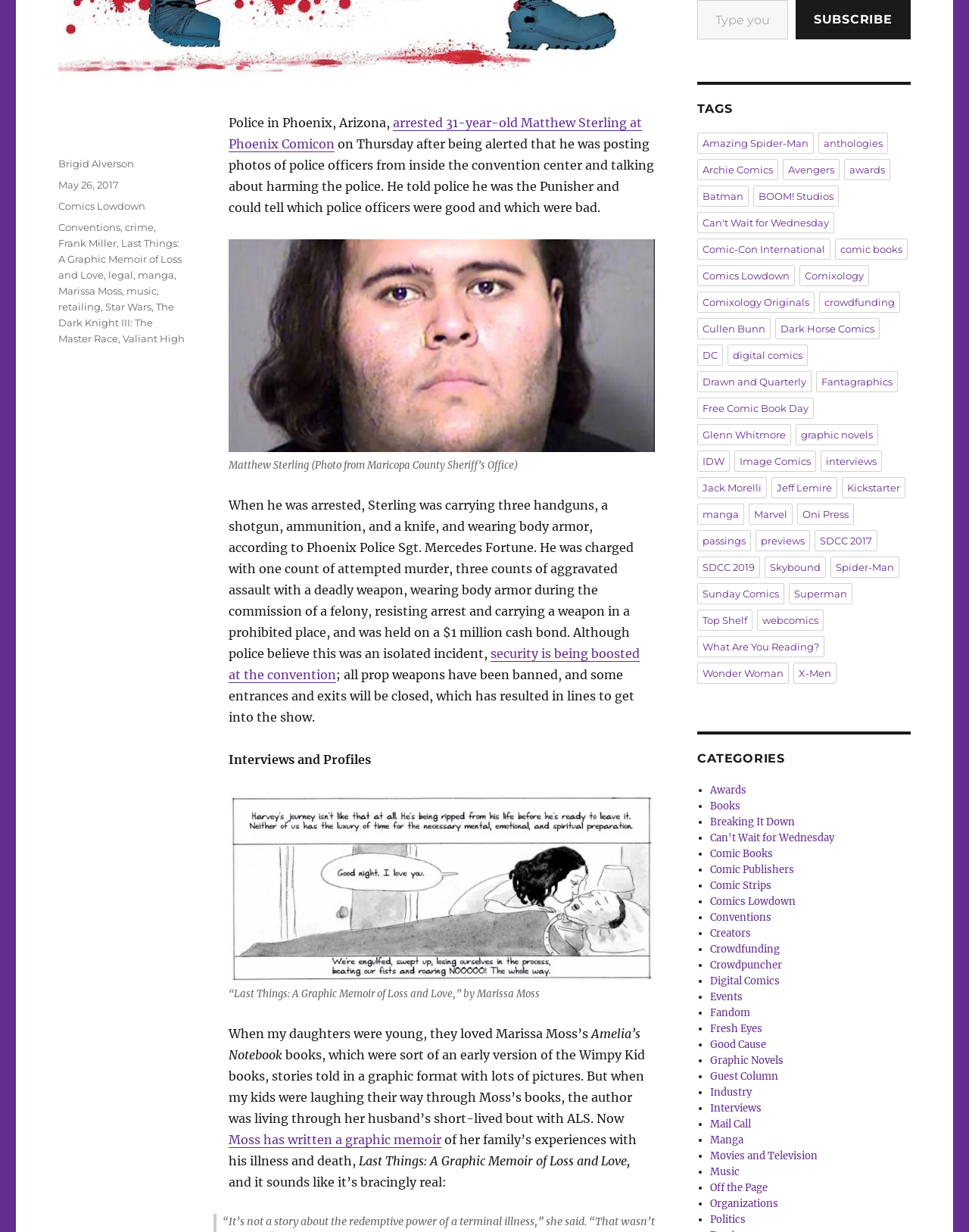Please identify the bounding box coordinates of the area that needs to be clicked to fulfill the following instruction: "Explore the Comics Lowdown category."

[0.06, 0.162, 0.15, 0.172]